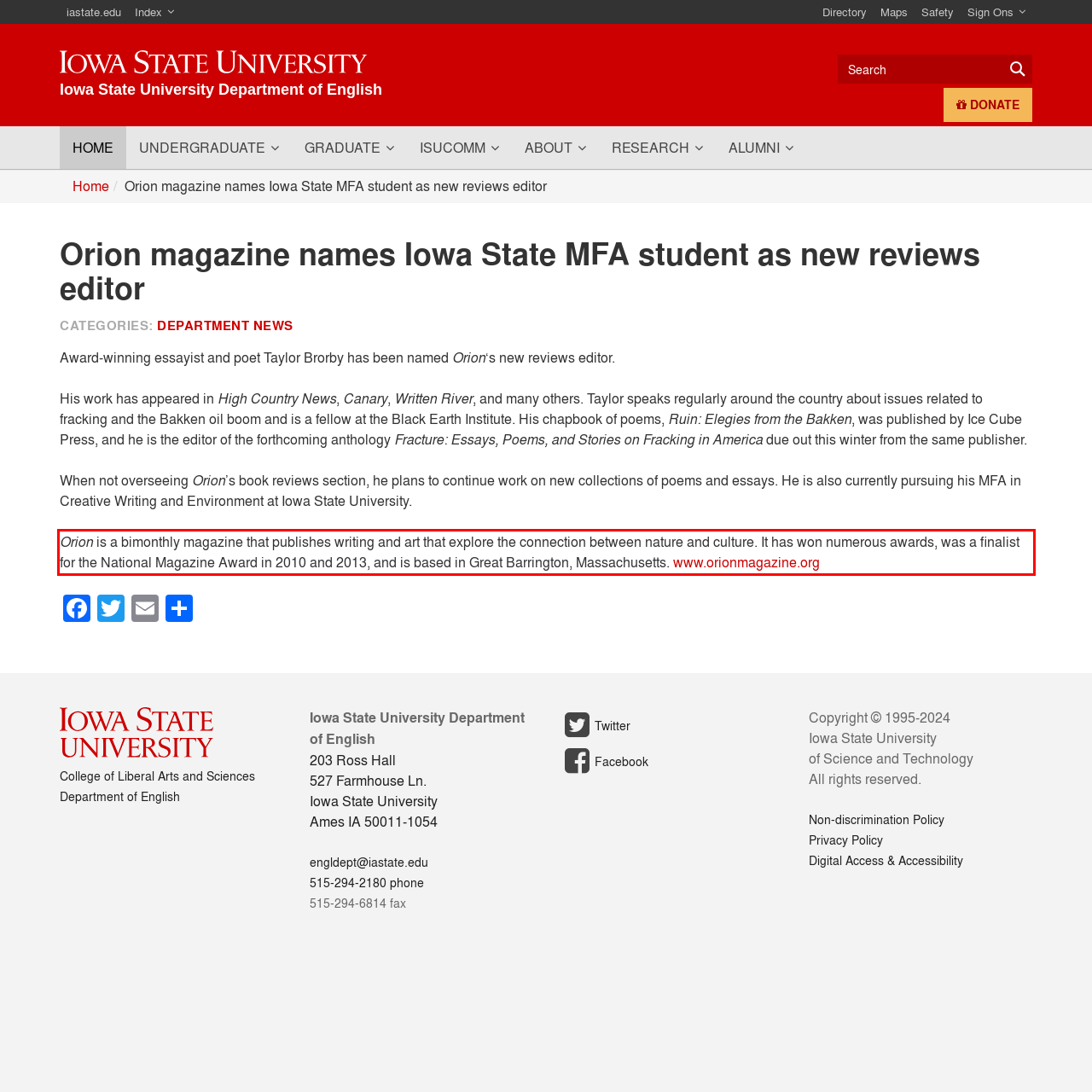You are given a screenshot of a webpage with a UI element highlighted by a red bounding box. Please perform OCR on the text content within this red bounding box.

Orion is a bimonthly magazine that publishes writing and art that explore the connection between nature and culture. It has won numerous awards, was a finalist for the National Magazine Award in 2010 and 2013, and is based in Great Barrington, Massachusetts. www.orionmagazine.org